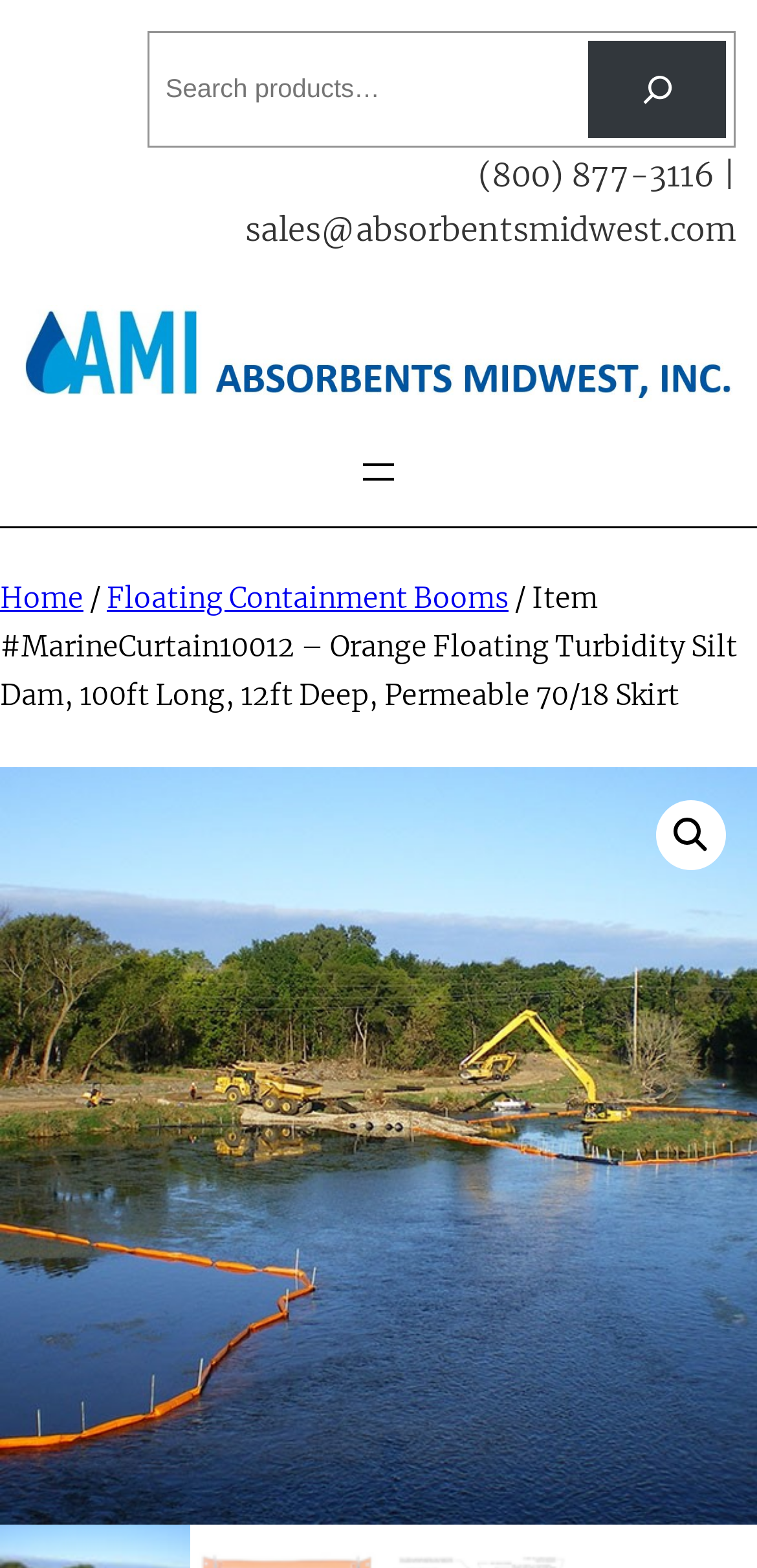Please locate the bounding box coordinates of the element's region that needs to be clicked to follow the instruction: "Search for something". The bounding box coordinates should be provided as four float numbers between 0 and 1, i.e., [left, top, right, bottom].

[0.208, 0.026, 0.751, 0.088]